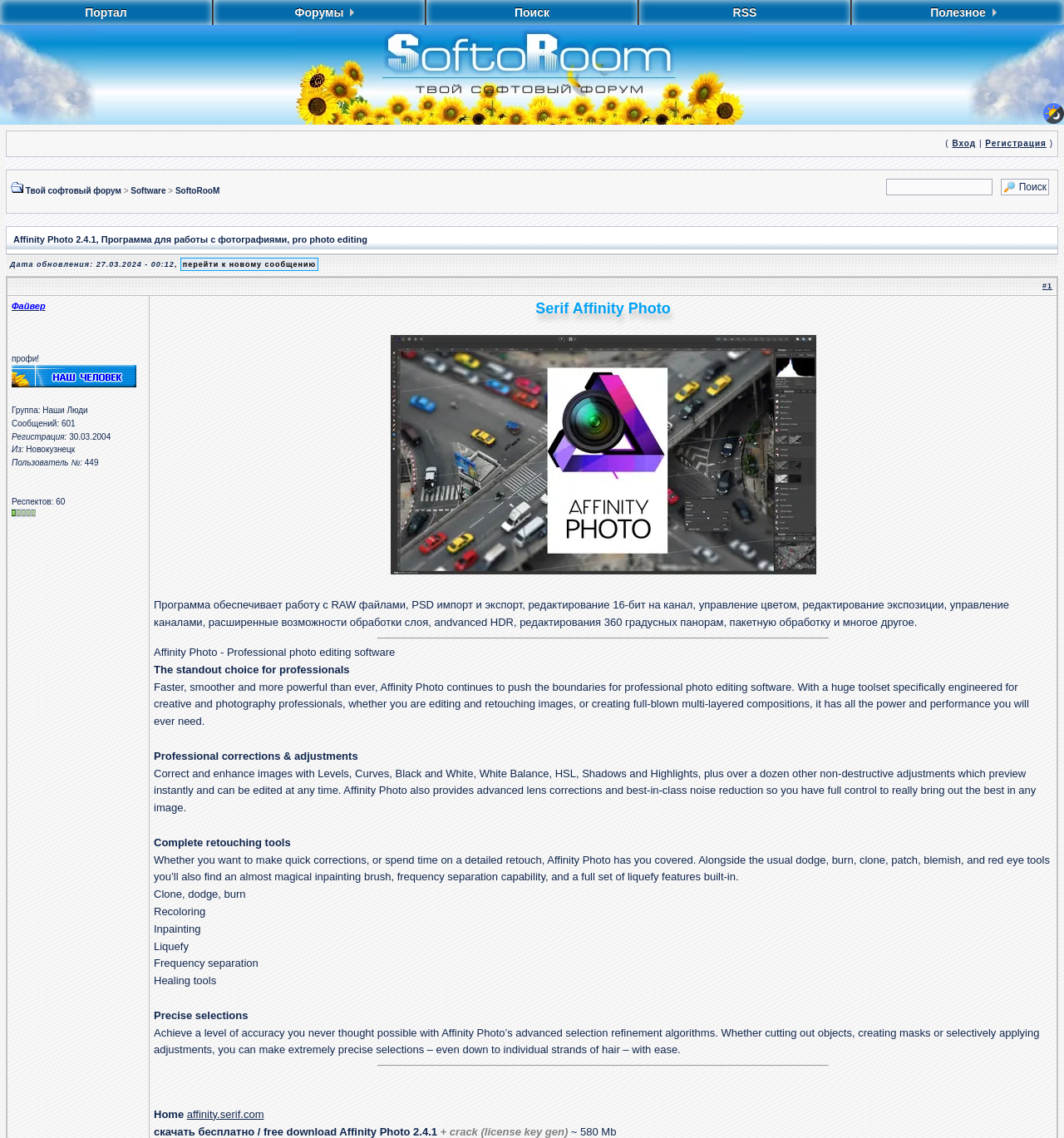Can you pinpoint the bounding box coordinates for the clickable element required for this instruction: "Click the link to go to the end of the page"? The coordinates should be four float numbers between 0 and 1, i.e., [left, top, right, bottom].

[0.188, 0.27, 0.231, 0.28]